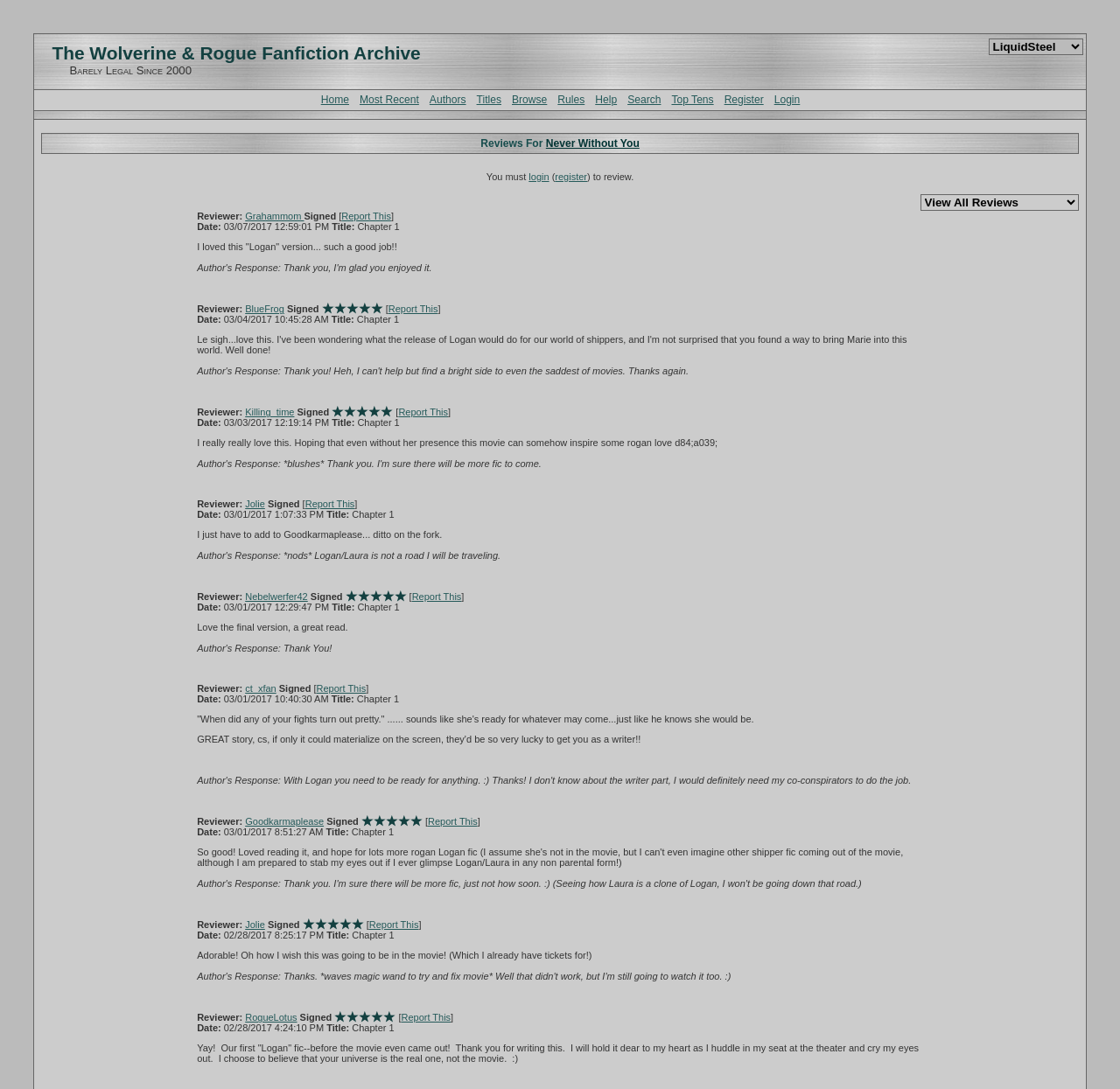What type of content is hosted on this website?
Please answer the question with a detailed response using the information from the screenshot.

The website appears to host fanfiction stories, specifically those related to the Wolverine and Rogue characters. This is inferred from the presence of story titles, reviewer comments, and ratings, suggesting a community-driven fanfiction archive.